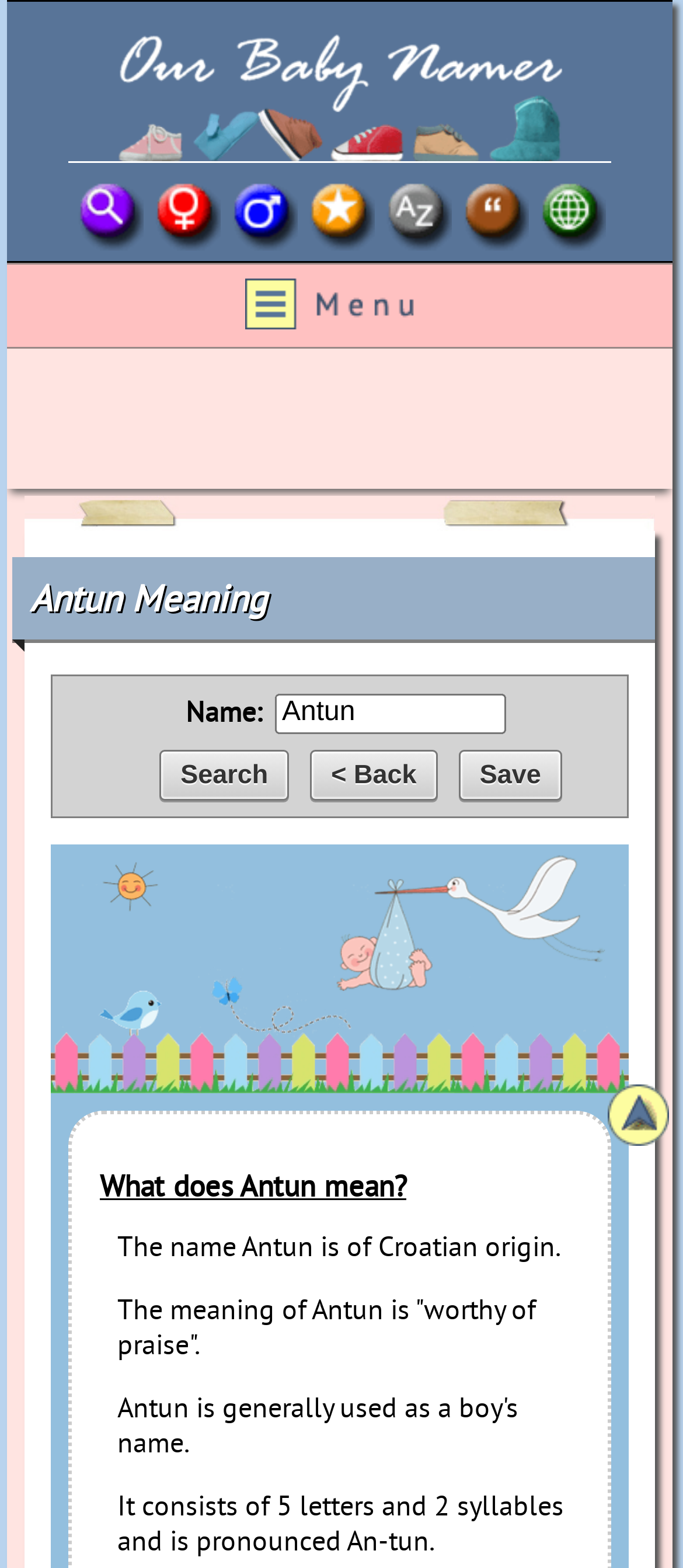Identify the bounding box for the UI element described as: "title="2019 Most Popular Names"". Ensure the coordinates are four float numbers between 0 and 1, formatted as [left, top, right, bottom].

[0.446, 0.144, 0.549, 0.166]